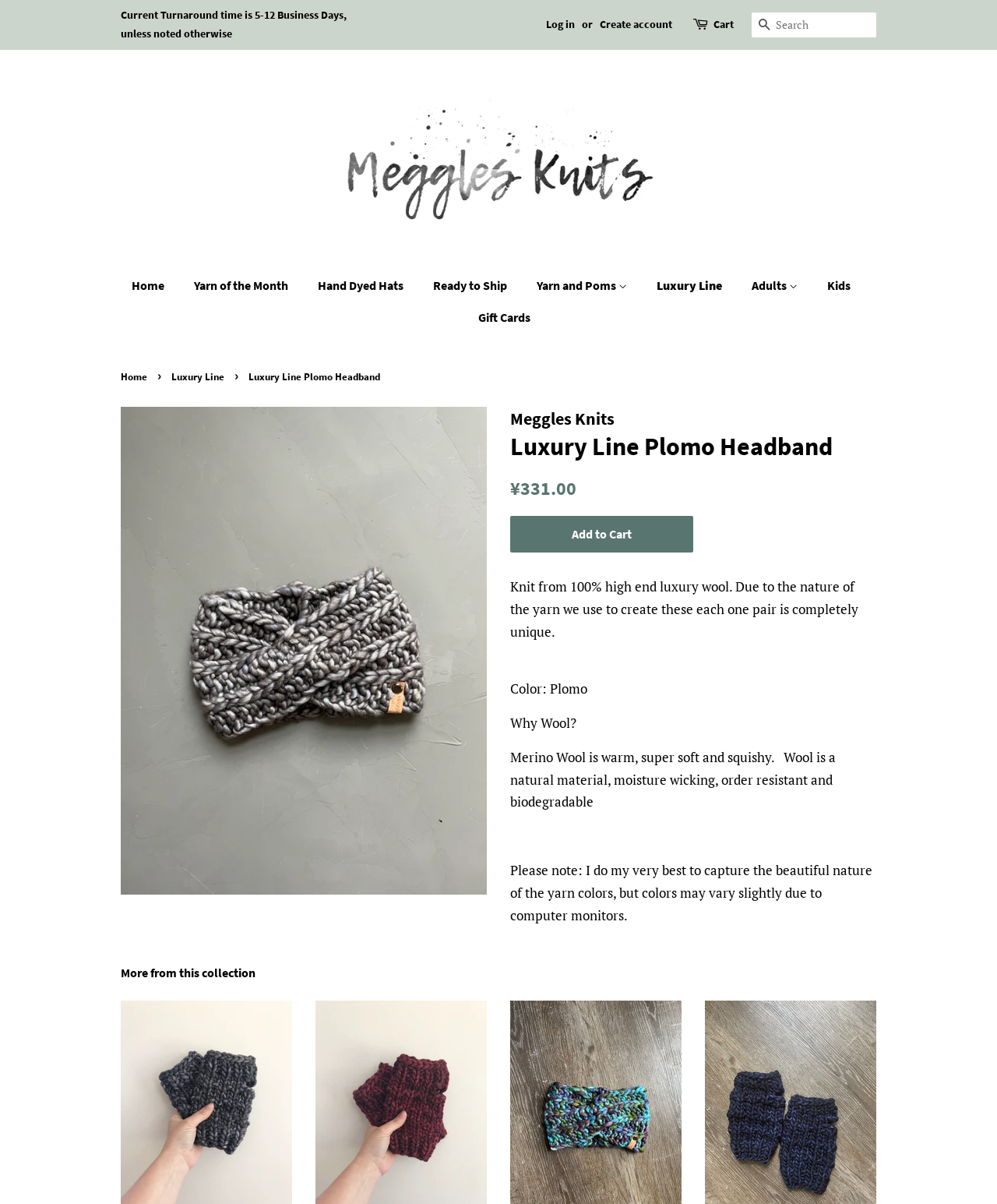Give a one-word or phrase response to the following question: What is the price of the Luxury Line Plomo Headband?

¥331.00